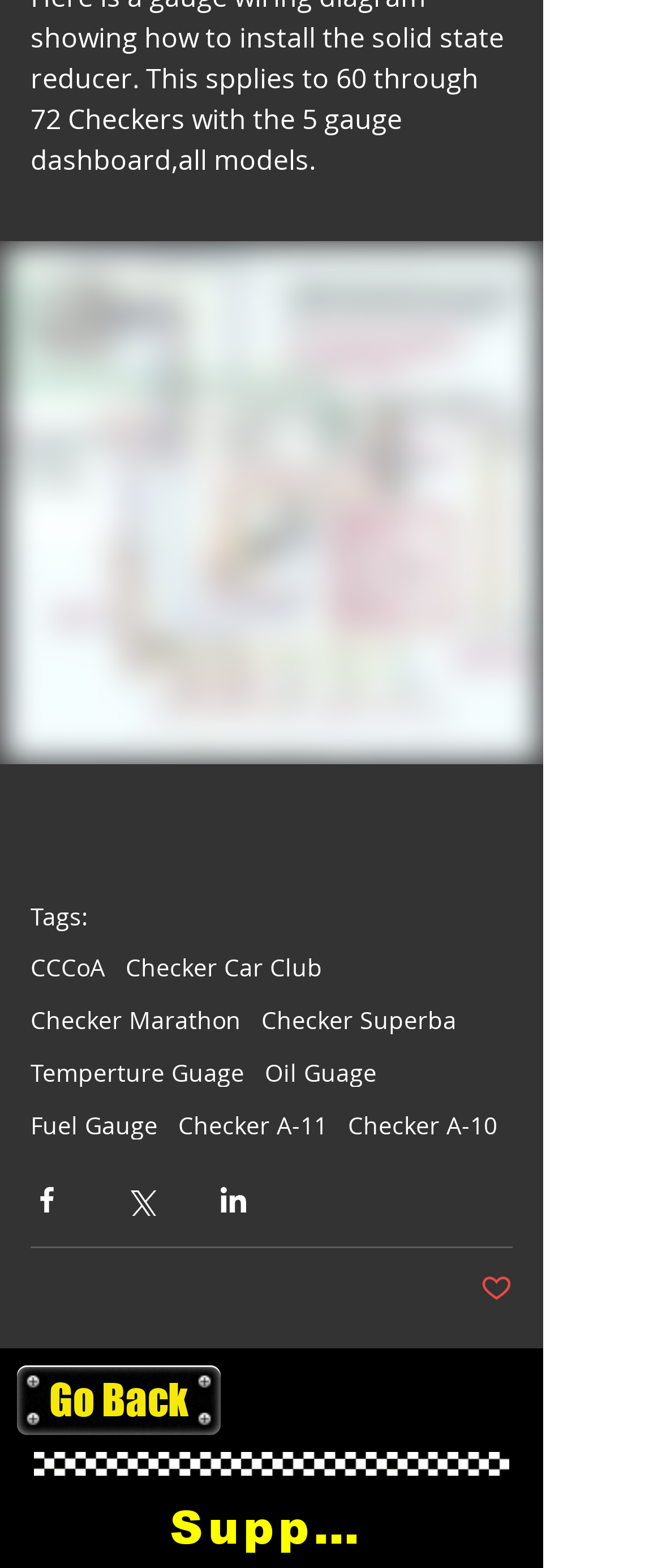What are the tags listed on this webpage?
Based on the image, give a one-word or short phrase answer.

CCCoA, Checker Car Club, etc.